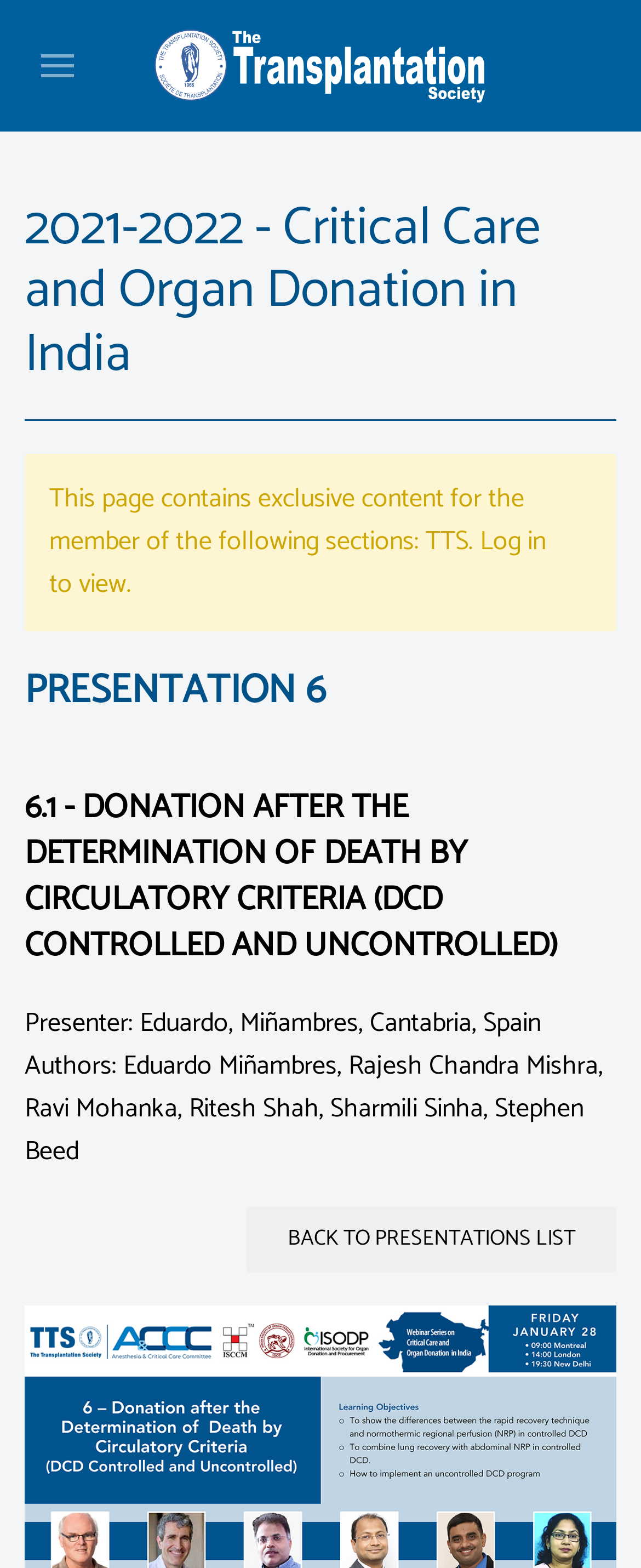Locate the primary headline on the webpage and provide its text.

2021-2022 - Critical Care and Organ Donation in India